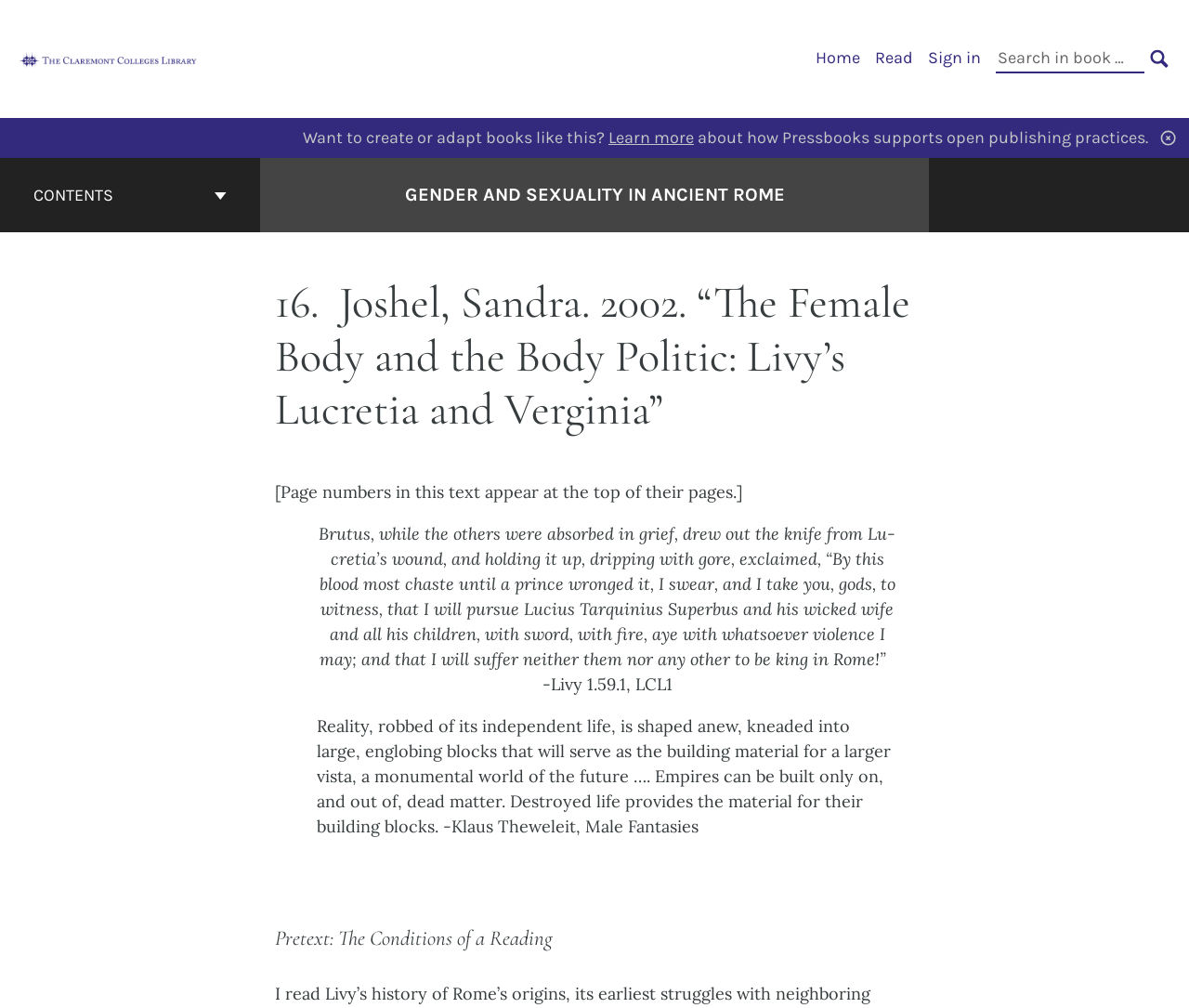Provide the bounding box coordinates of the UI element that matches the description: "aria-label="The Claremont Colleges Pressbooks"".

[0.012, 0.049, 0.17, 0.066]